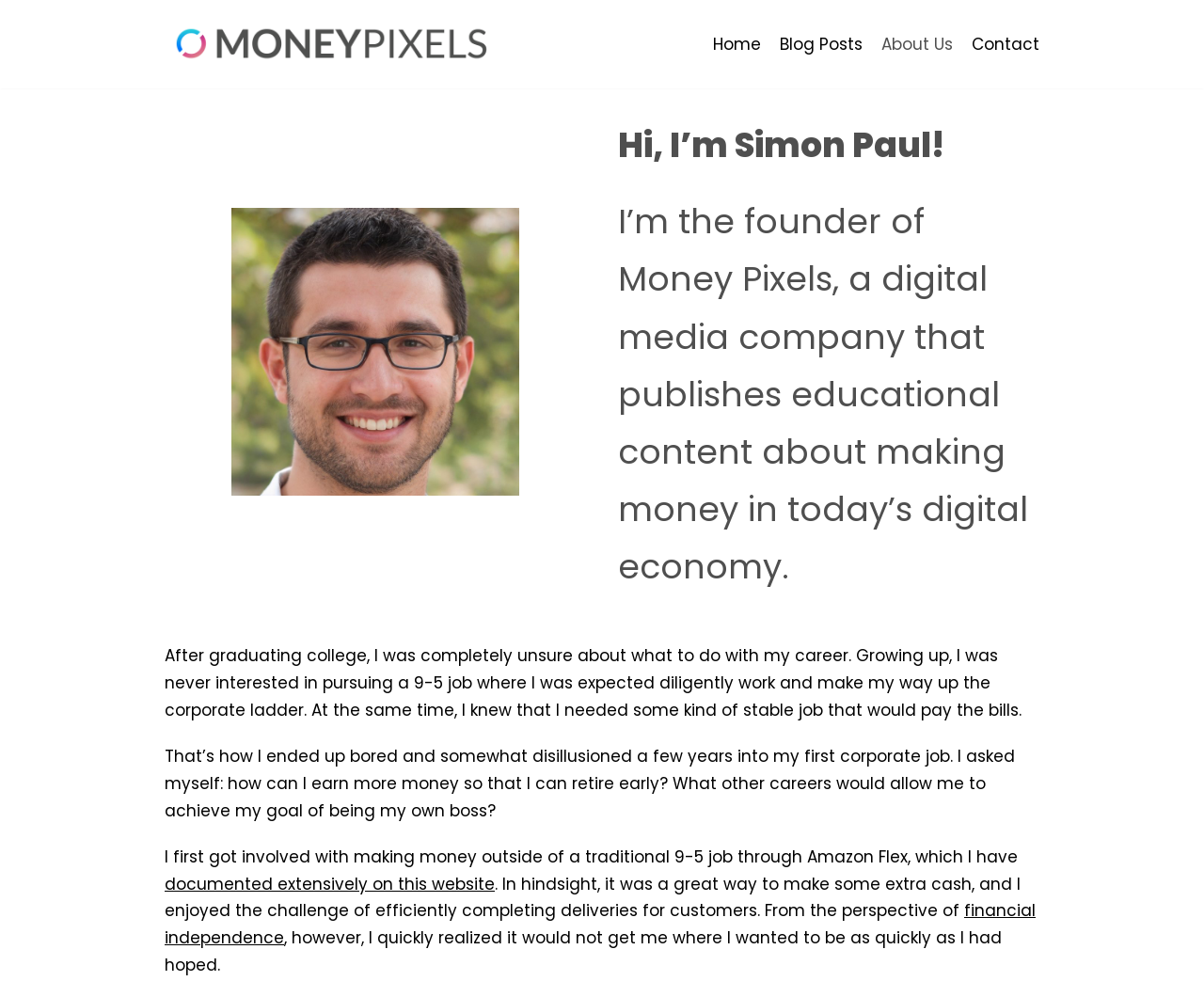Using the information shown in the image, answer the question with as much detail as possible: What is the goal of Simon Paul?

The answer can be found in the link element with the text 'financial independence' which is mentioned as one of Simon Paul's goals, indicating that he wants to achieve financial independence.